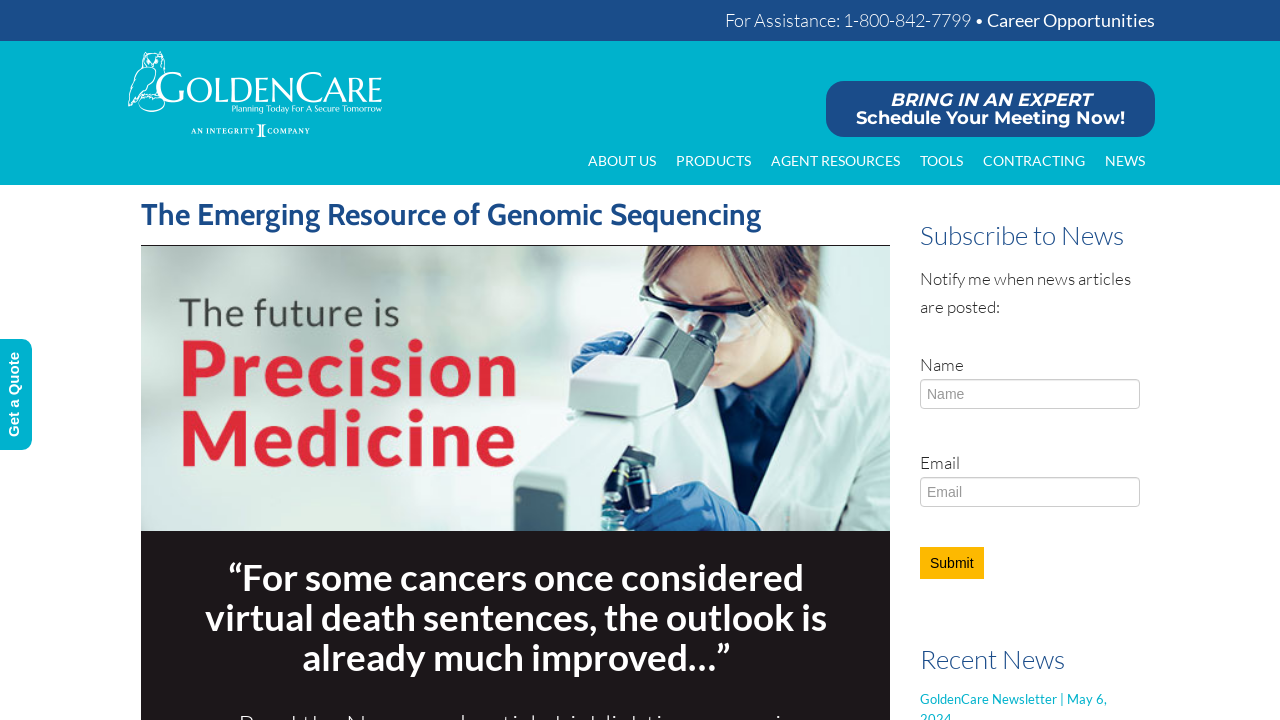Summarize the webpage comprehensively, mentioning all visible components.

The webpage is about genomic sequencing and its promise in improving cancer treatment outcomes. At the top, there is a heading with a phone number and a link to "Career Opportunities". Below this, there is a logo of "GoldenCare Agents" with a link to the same. 

On the right side of the page, there is a prominent call-to-action button "BRING IN AN EXPERT Schedule Your Meeting Now!". Below this, there are five navigation links: "ABOUT US", "PRODUCTS", "AGENT RESOURCES", "TOOLS", and "CONTRACTING", followed by a "NEWS" link. 

The main content of the page is a news article titled "The Emerging Resource of Genomic Sequencing". The article is divided into sections, with a heading and a layout table row below it. 

On the right side of the page, there is a section to subscribe to news. It has a heading "Subscribe to News" and a form with fields for name and email, along with a "Submit" button. Below this, there is a heading "Recent News".